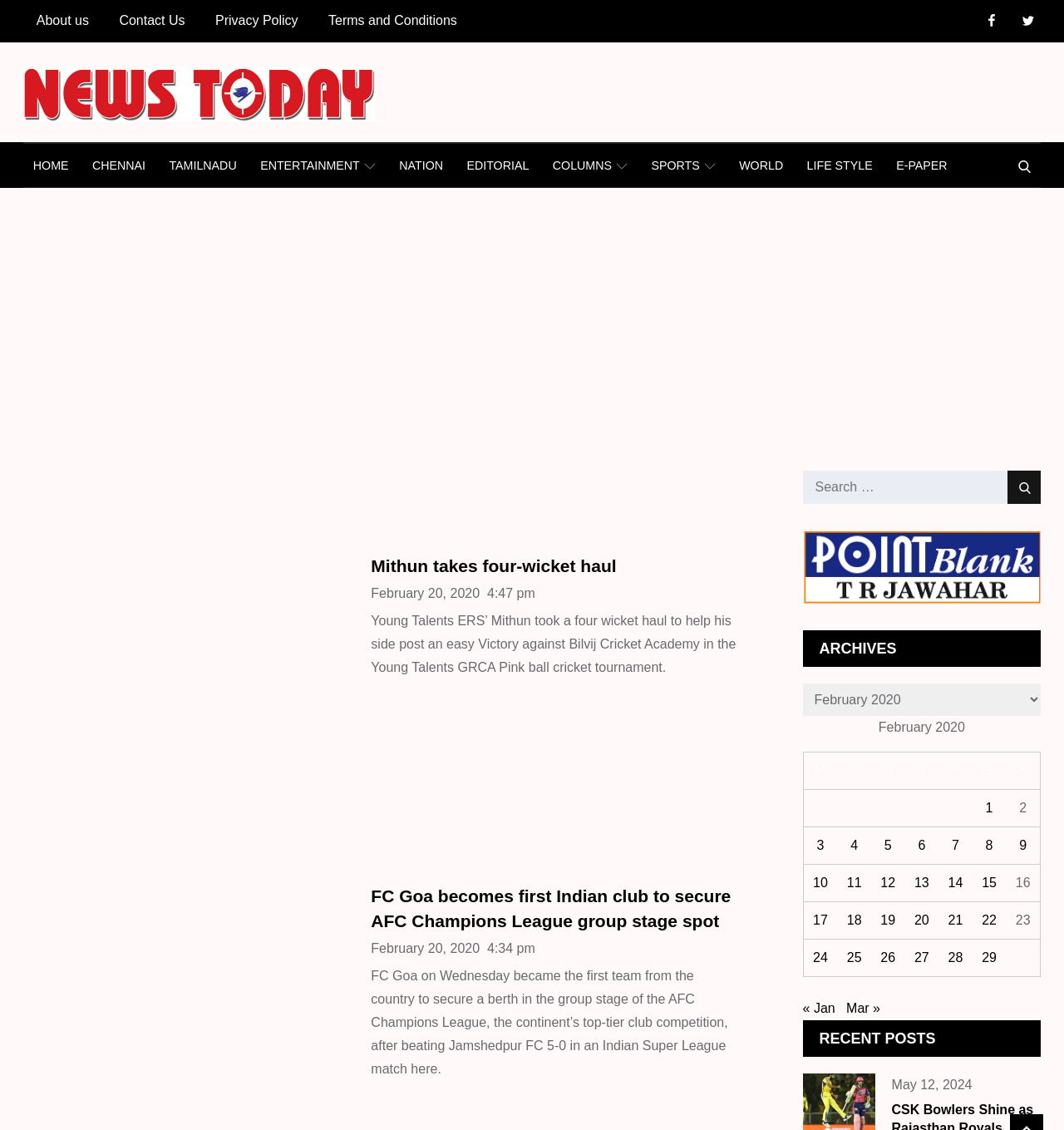Carefully observe the image and respond to the question with a detailed answer:
What is the category of the article 'Mithun takes four-wicket haul'?

The article 'Mithun takes four-wicket haul' is categorized under SPORTS, which can be inferred from the 'Primary Menu' where SPORTS is one of the categories.